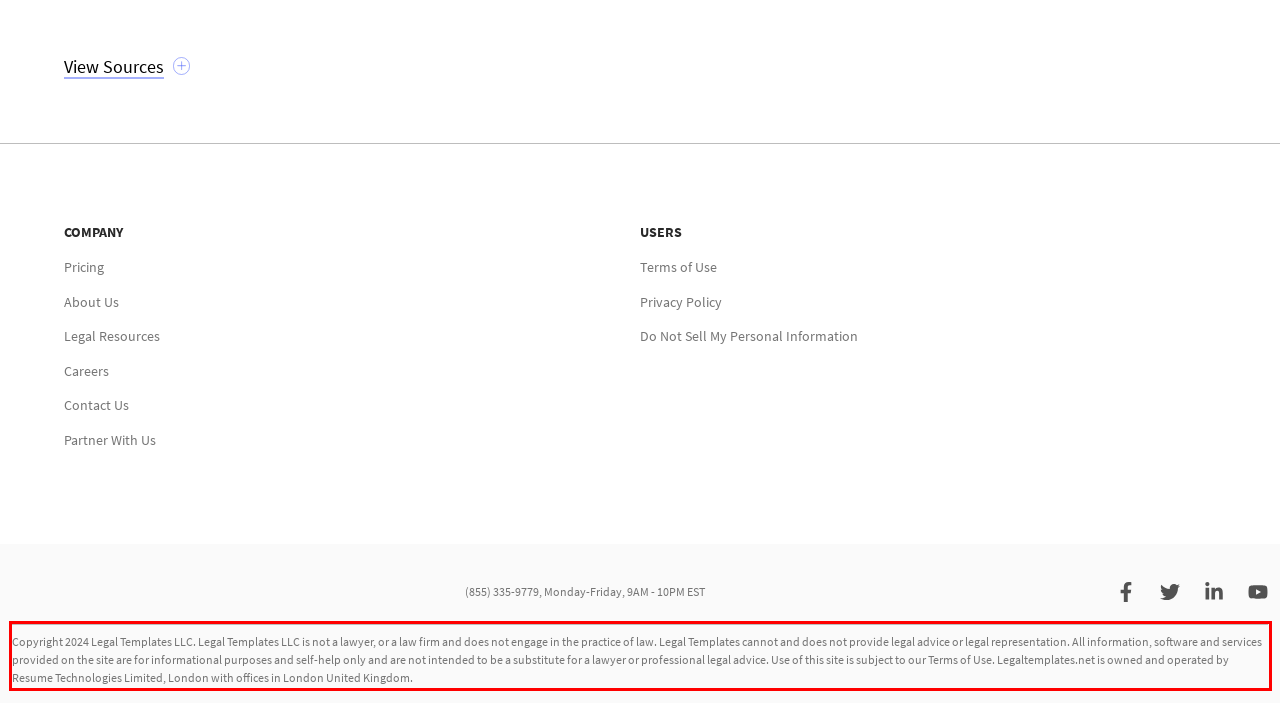Locate the red bounding box in the provided webpage screenshot and use OCR to determine the text content inside it.

Copyright 2024 Legal Templates LLC. Legal Templates LLC is not a lawyer, or a law firm and does not engage in the practice of law. Legal Templates cannot and does not provide legal advice or legal representation. All information, software and services provided on the site are for informational purposes and self-help only and are not intended to be a substitute for a lawyer or professional legal advice. Use of this site is subject to our Terms of Use. Legaltemplates.net is owned and operated by Resume Technologies Limited, London with offices in London United Kingdom.